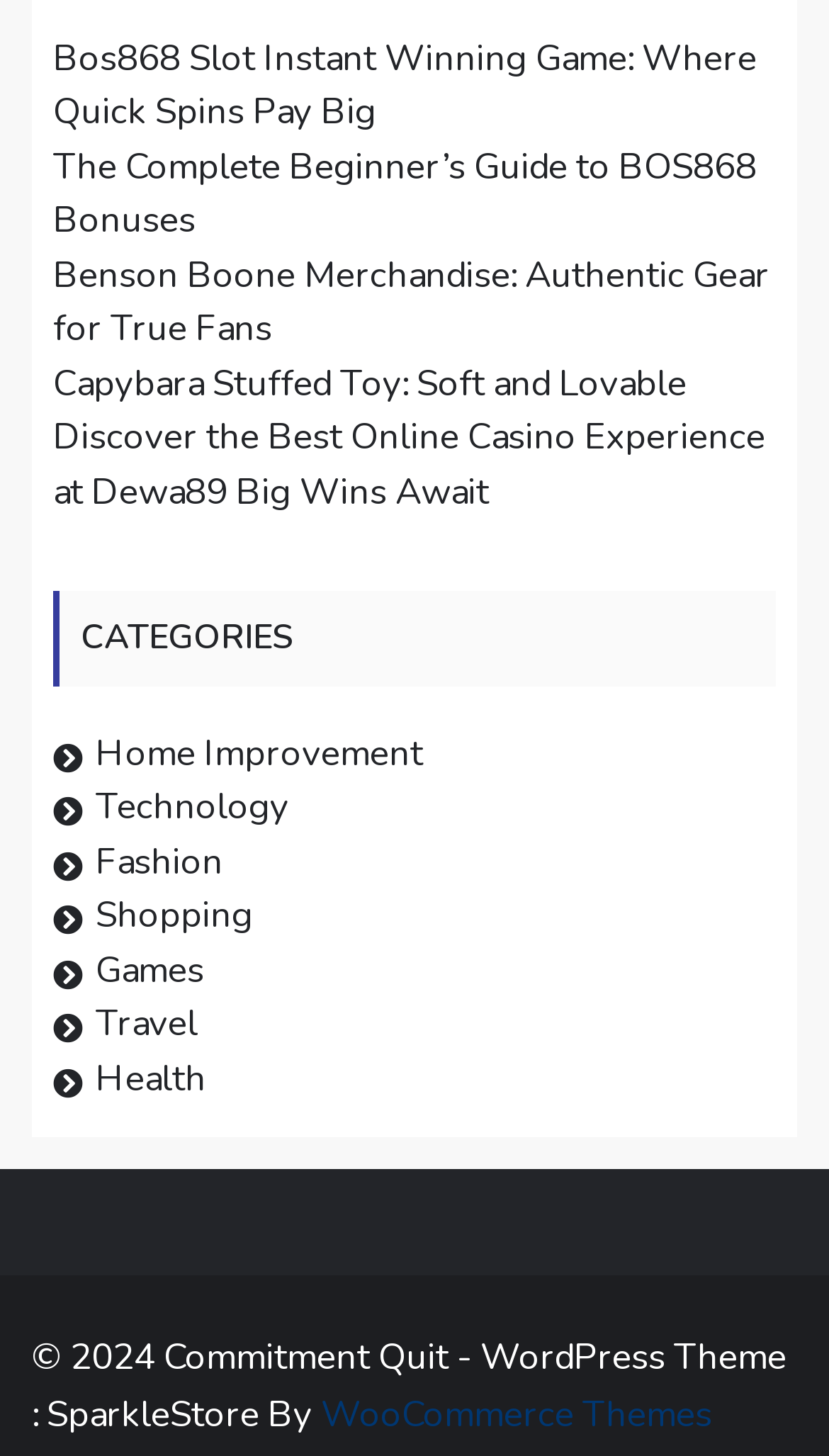Please determine the bounding box coordinates of the element to click on in order to accomplish the following task: "Visit the WooCommerce Themes website". Ensure the coordinates are four float numbers ranging from 0 to 1, i.e., [left, top, right, bottom].

[0.387, 0.955, 0.859, 0.989]